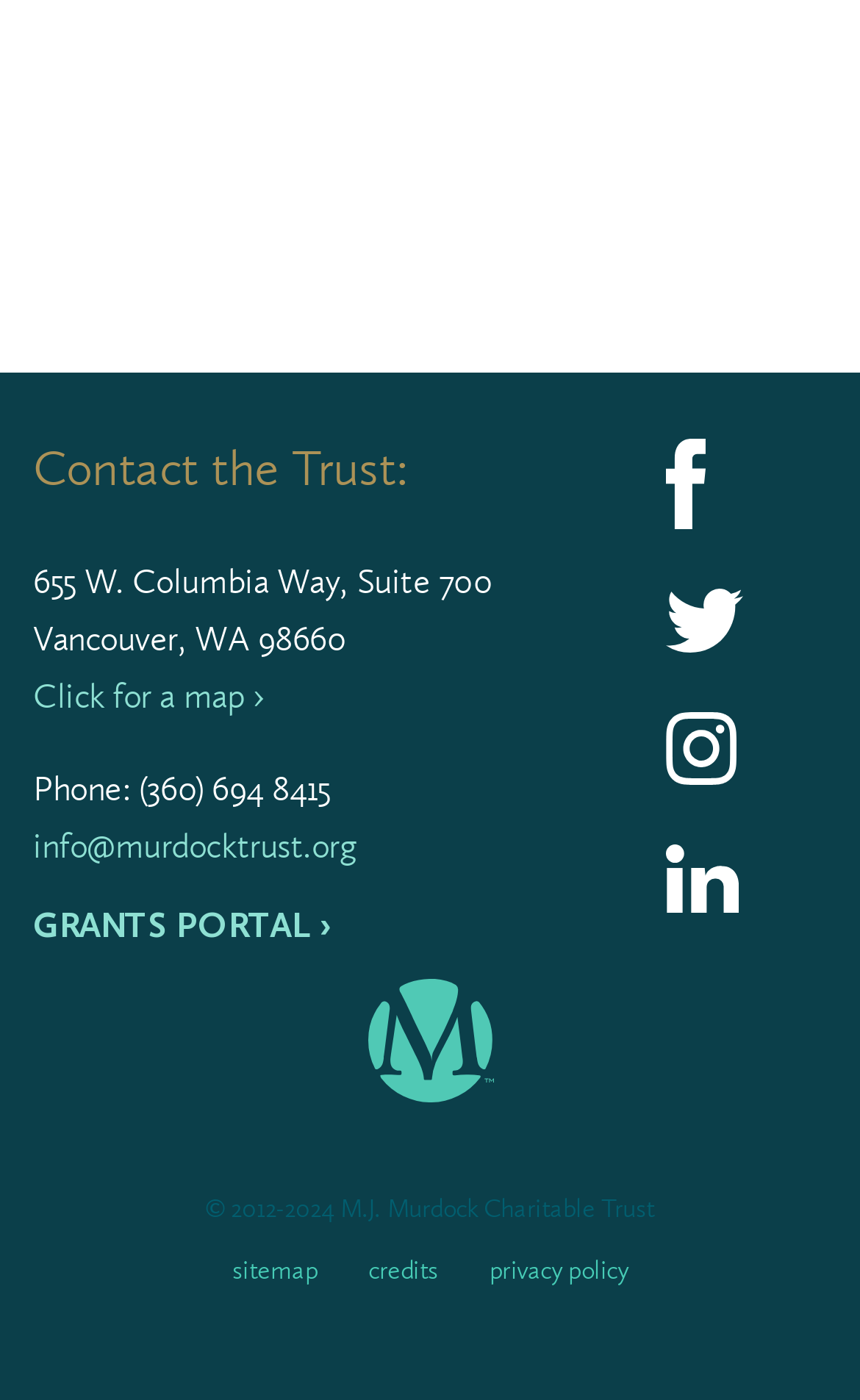Provide the bounding box coordinates for the UI element that is described as: "Click for a map ›".

[0.038, 0.481, 0.306, 0.511]